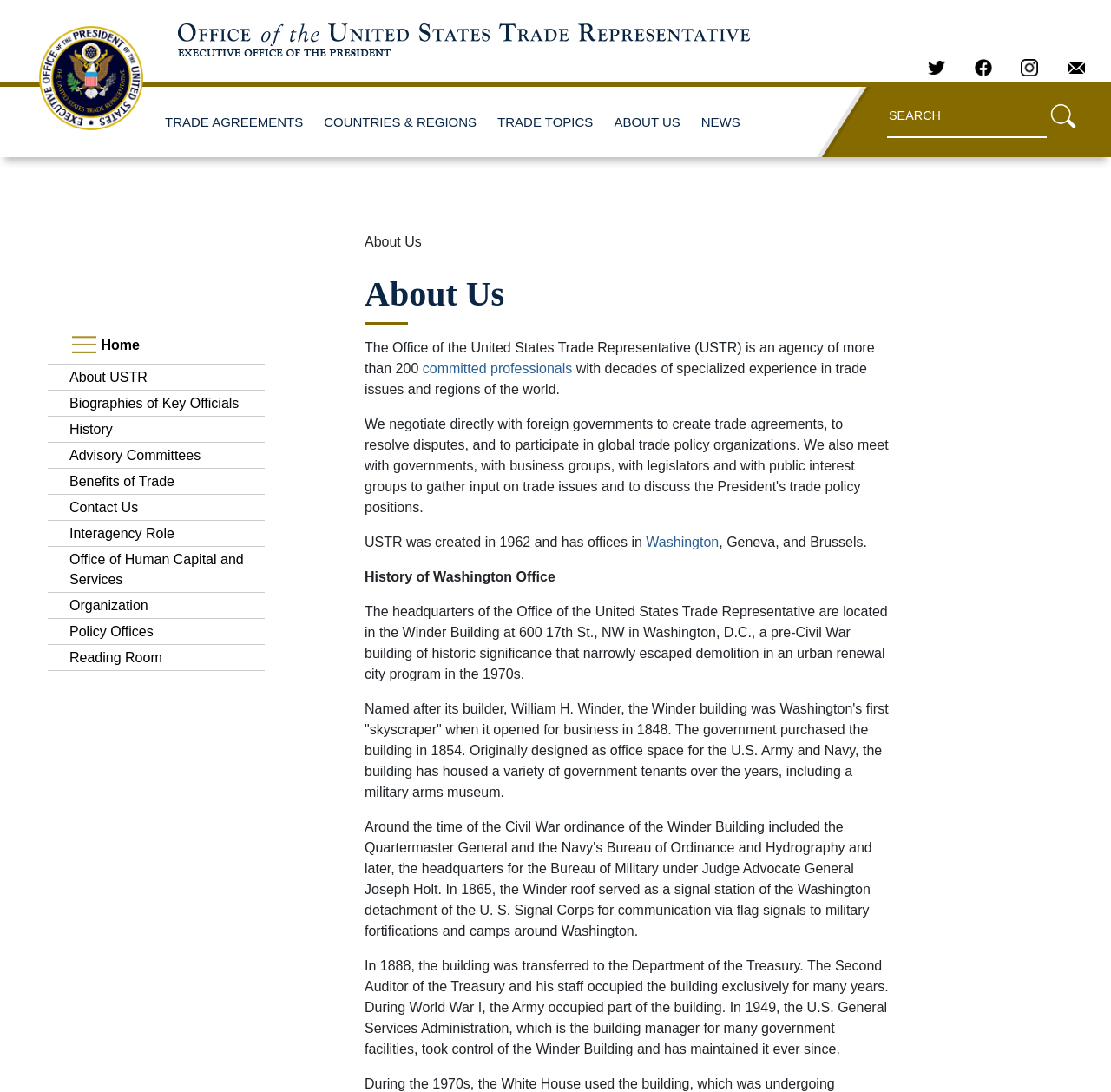What is the name of the agency described on this webpage?
Please provide a comprehensive answer based on the visual information in the image.

The webpage has a heading 'About Us' and a static text 'The Office of the United States Trade Representative (USTR) is an agency of more than 200...' which indicates that the agency being described is the United States Trade Representative.